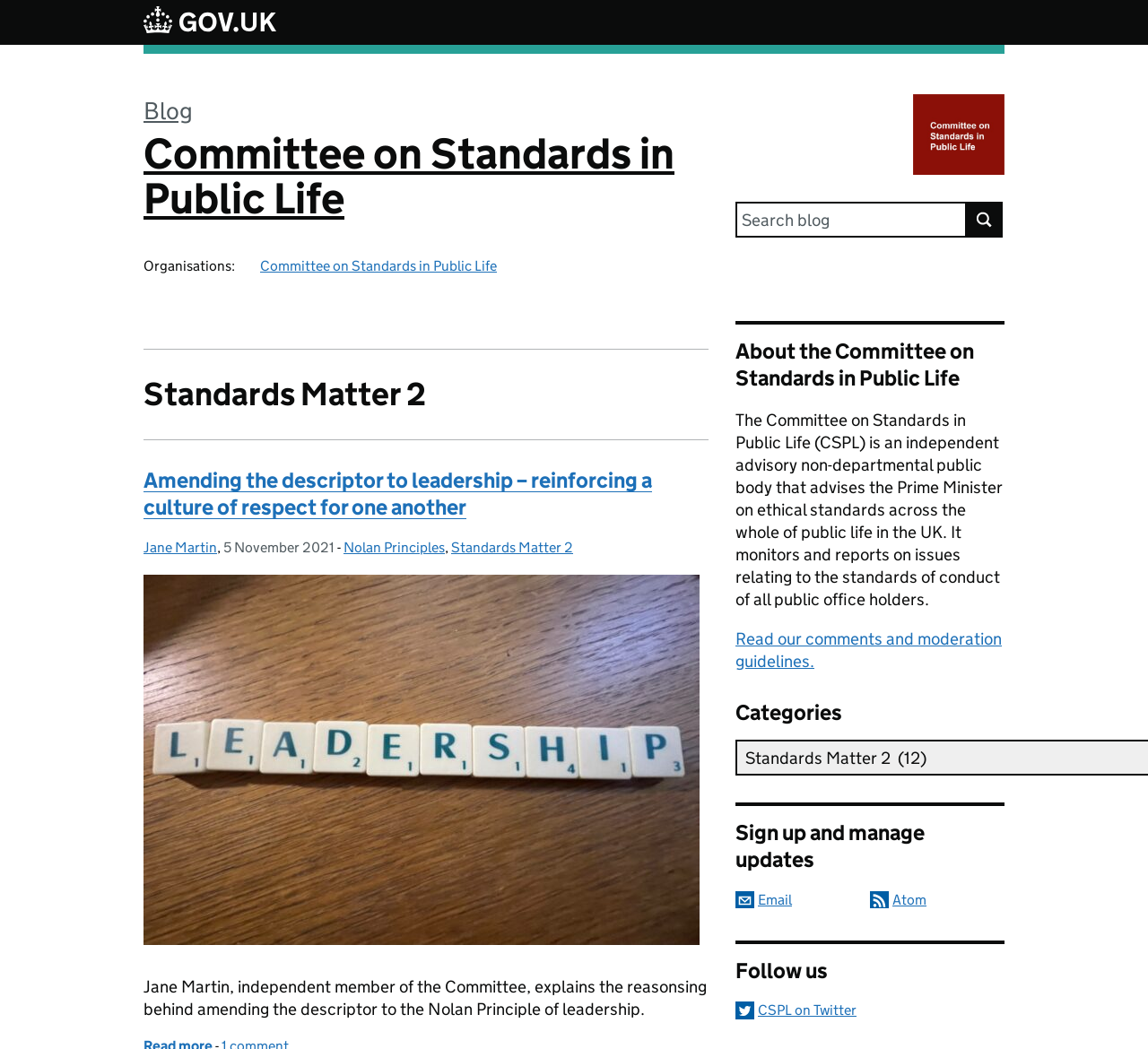Find the bounding box coordinates for the element that must be clicked to complete the instruction: "Sign up for updates by email". The coordinates should be four float numbers between 0 and 1, indicated as [left, top, right, bottom].

[0.641, 0.85, 0.69, 0.866]